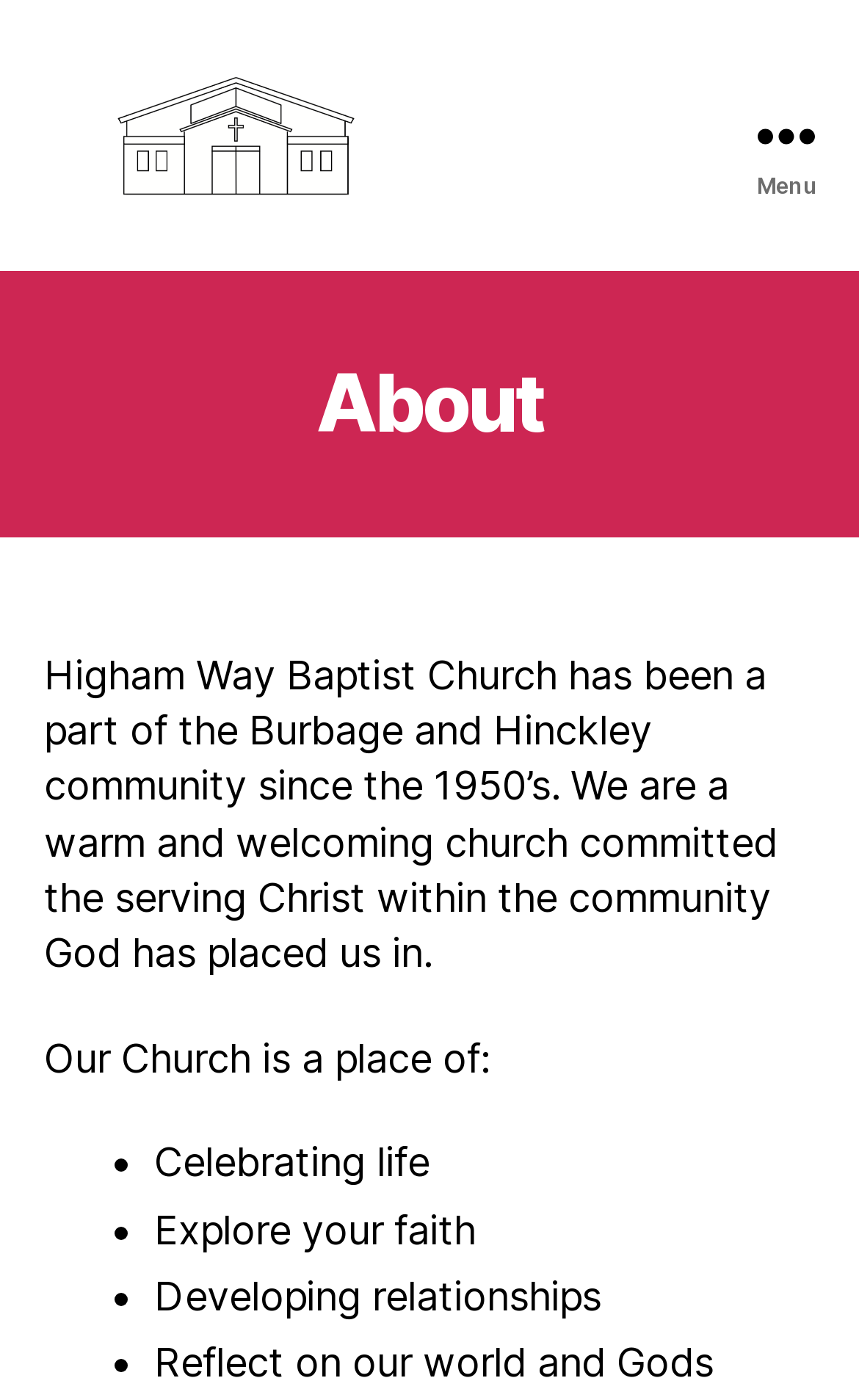Construct a thorough caption encompassing all aspects of the webpage.

The webpage is about Higham Way Baptist Church, with a prominent link and image of the church's logo at the top left corner. At the top right corner, there is a menu button. Below the logo, there is a heading that reads "About" in a prominent font. 

The main content of the page is a paragraph of text that describes the church's history and mission, stating that it has been part of the Burbage and Hinckley community since the 1950s and is committed to serving Christ within the community. 

Below this paragraph, there is a subheading that reads "Our Church is a place of:" followed by a list of bullet points. The list includes "Celebrating life", "Explore your faith", and "Developing relationships". Each bullet point is marked with a bullet marker.